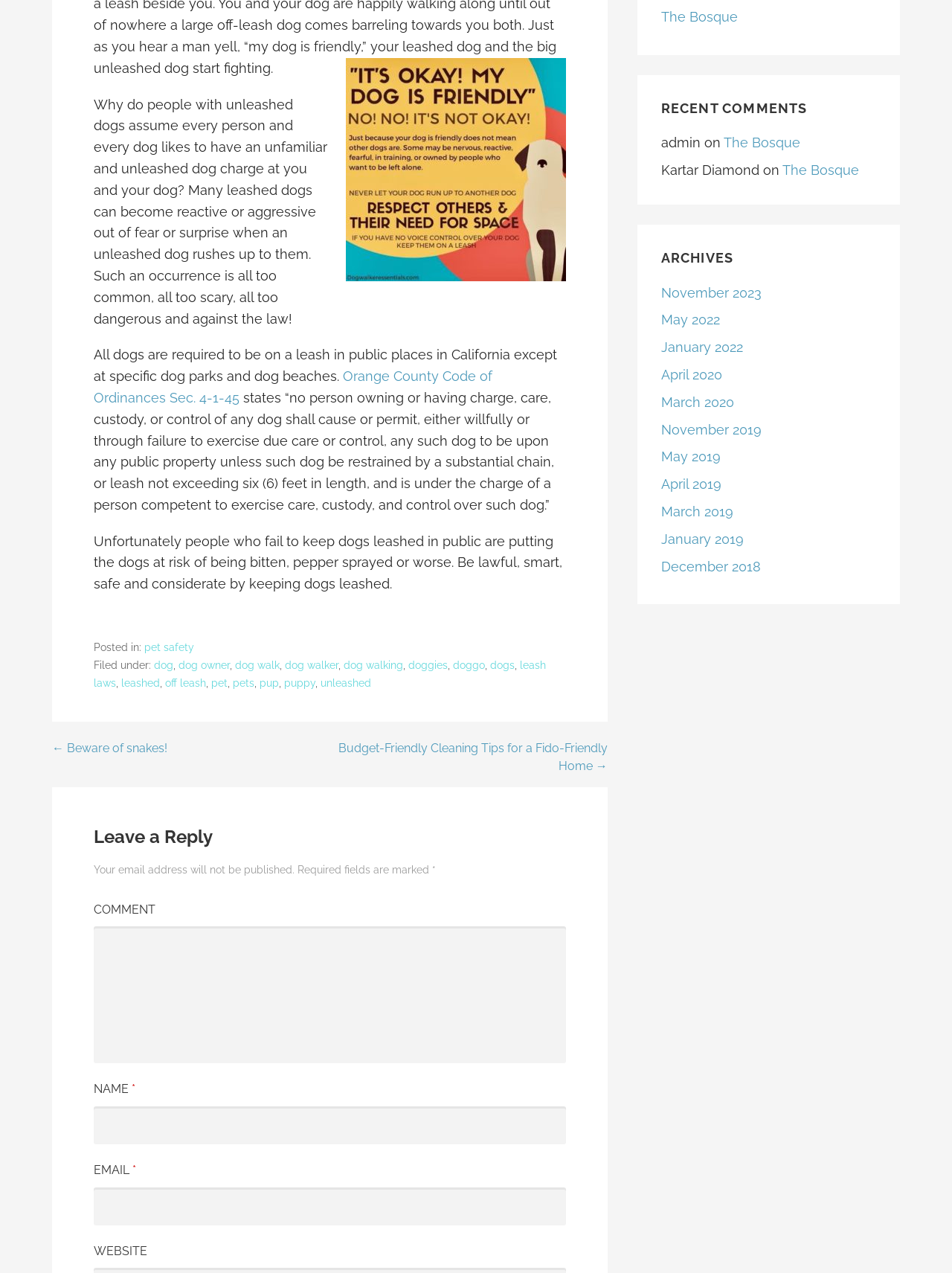Refer to the element description parent_node: COMMENT name="comment" and identify the corresponding bounding box in the screenshot. Format the coordinates as (top-left x, top-left y, bottom-right x, bottom-right y) with values in the range of 0 to 1.

[0.098, 0.728, 0.594, 0.835]